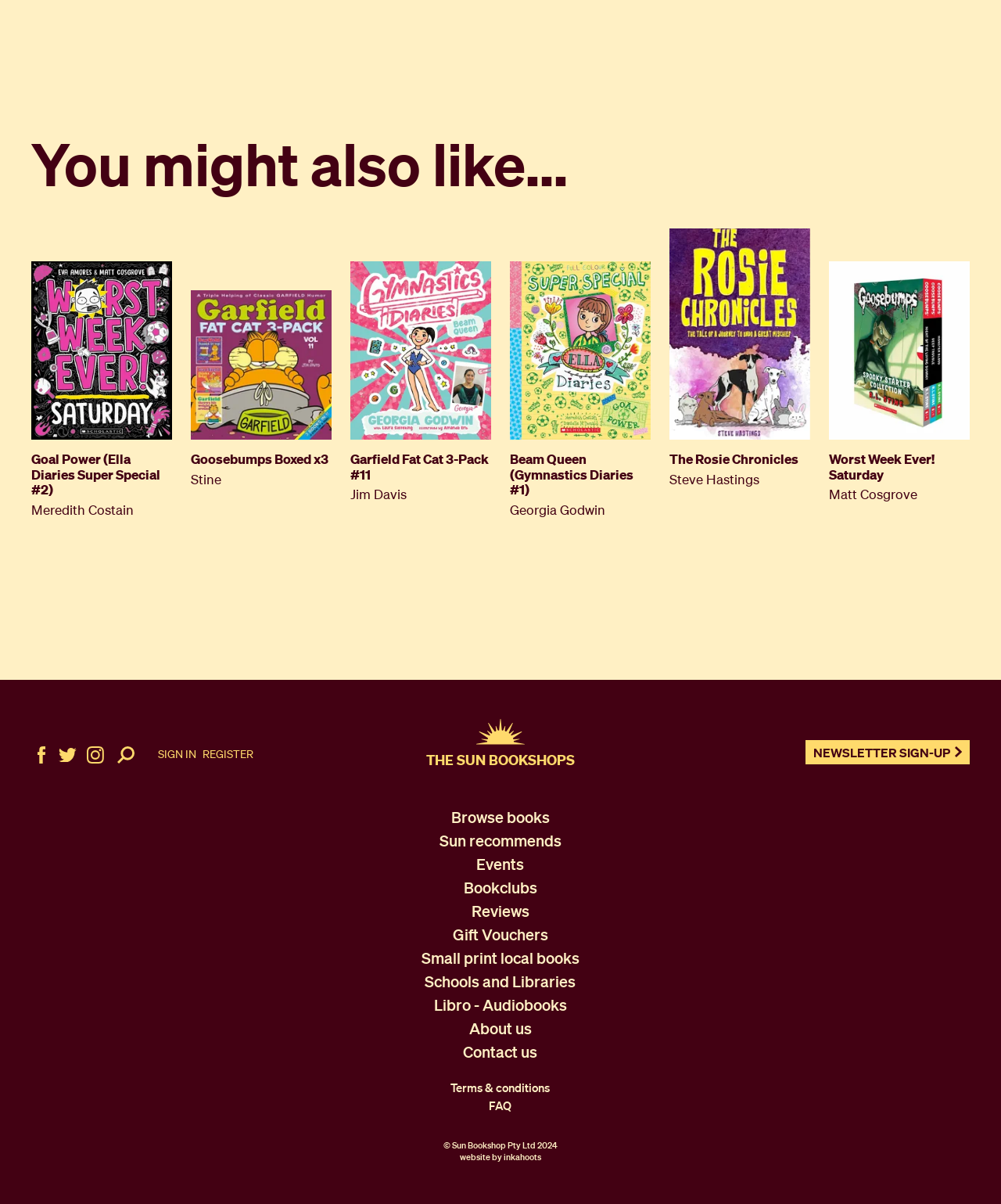How many navigation links are there?
Using the visual information, respond with a single word or phrase.

12